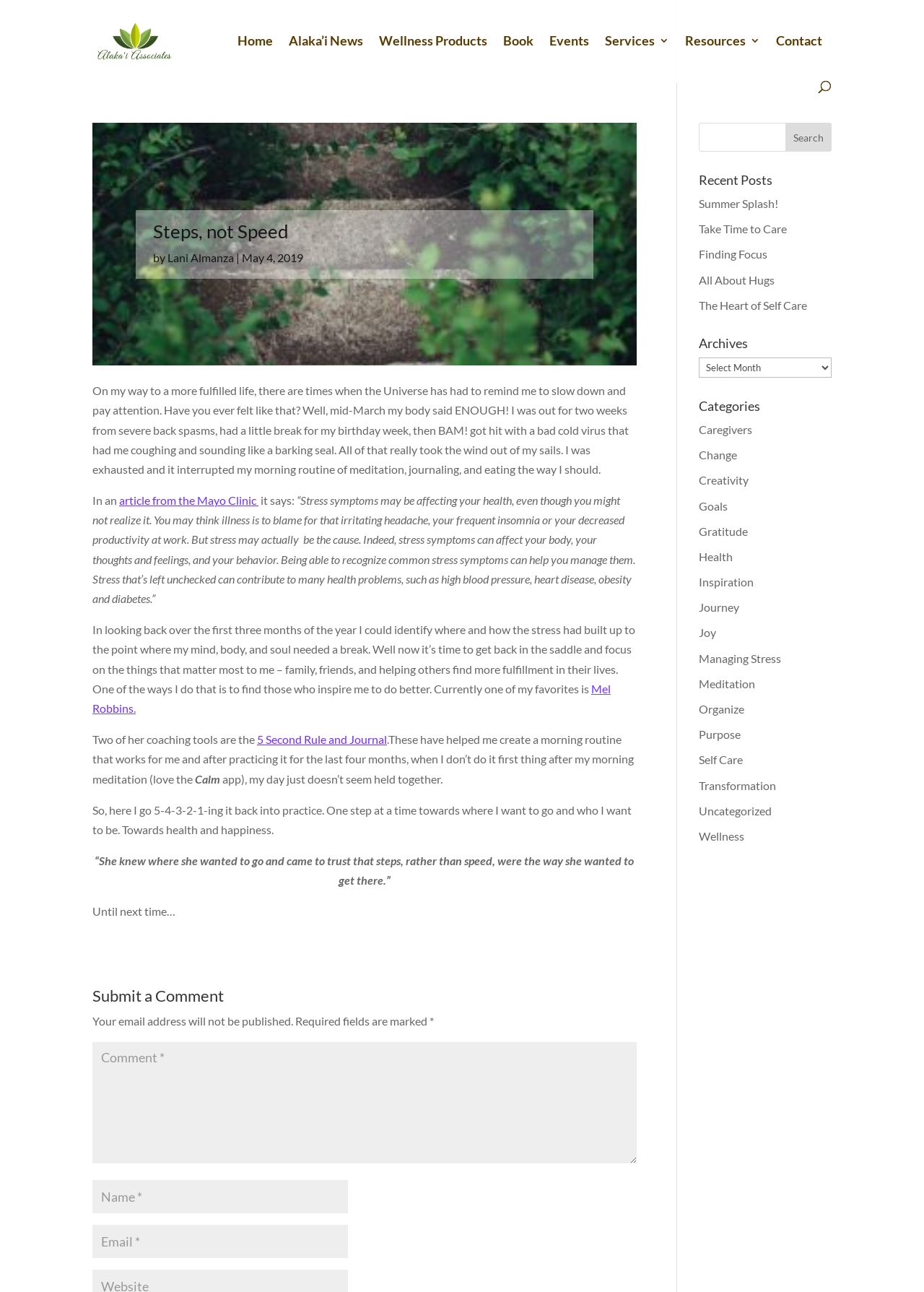Find the bounding box coordinates of the element you need to click on to perform this action: 'Submit a comment'. The coordinates should be represented by four float values between 0 and 1, in the format [left, top, right, bottom].

[0.1, 0.764, 0.689, 0.782]